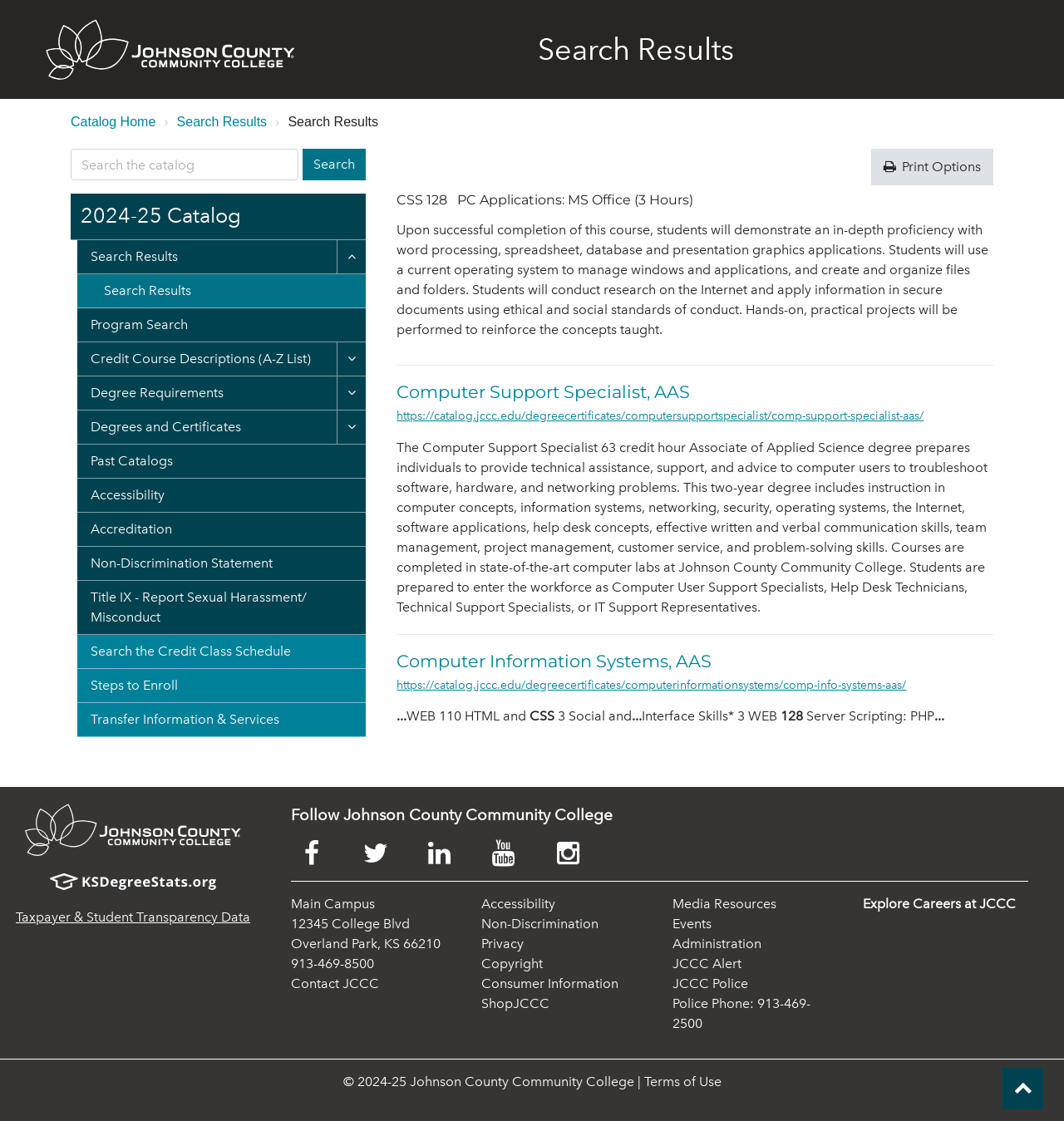Could you find the bounding box coordinates of the clickable area to complete this instruction: "Toggle Search Results"?

[0.316, 0.214, 0.343, 0.244]